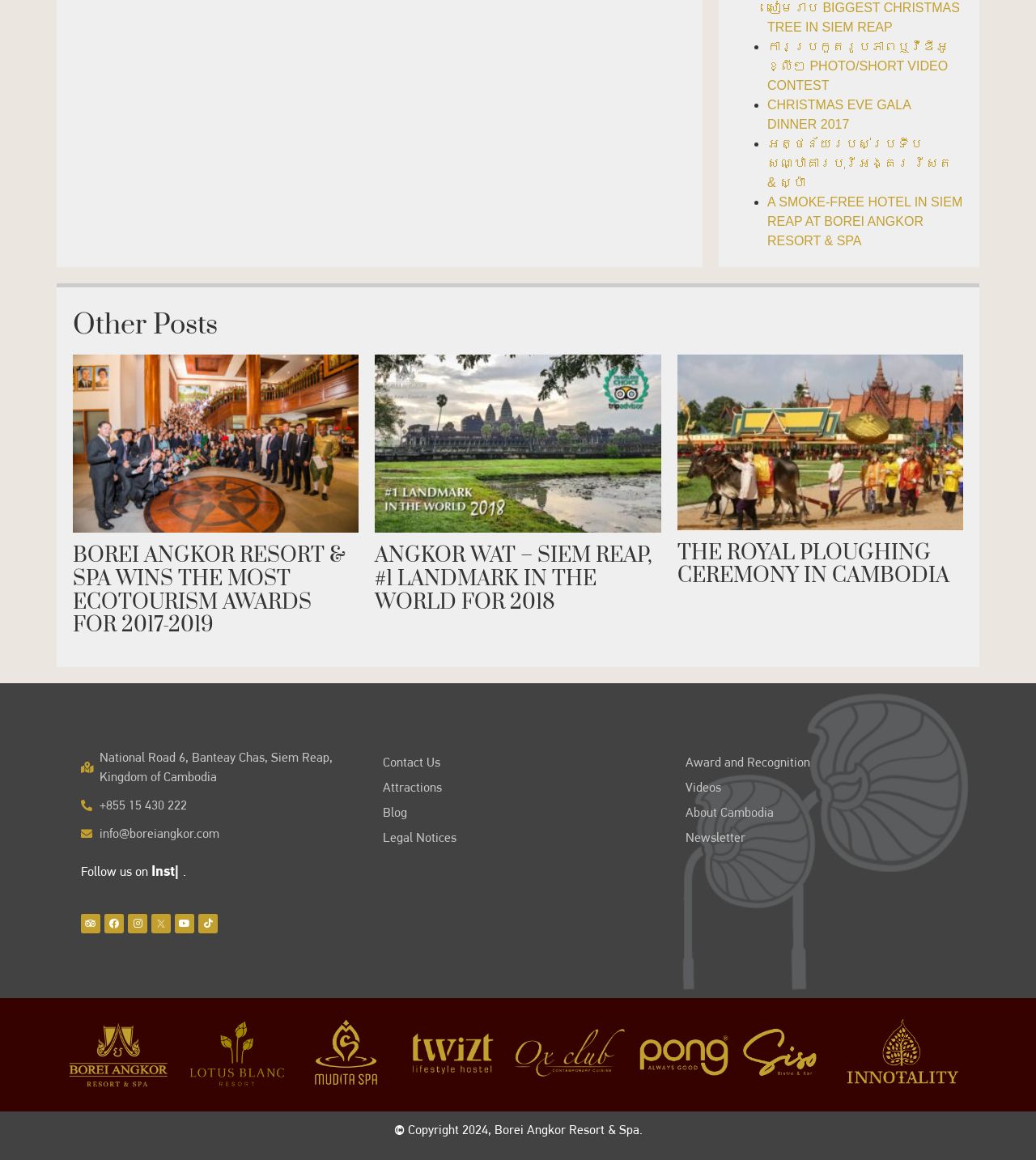Based on the element description: "Blog", identify the UI element and provide its bounding box coordinates. Use four float numbers between 0 and 1, [left, top, right, bottom].

[0.37, 0.688, 0.397, 0.71]